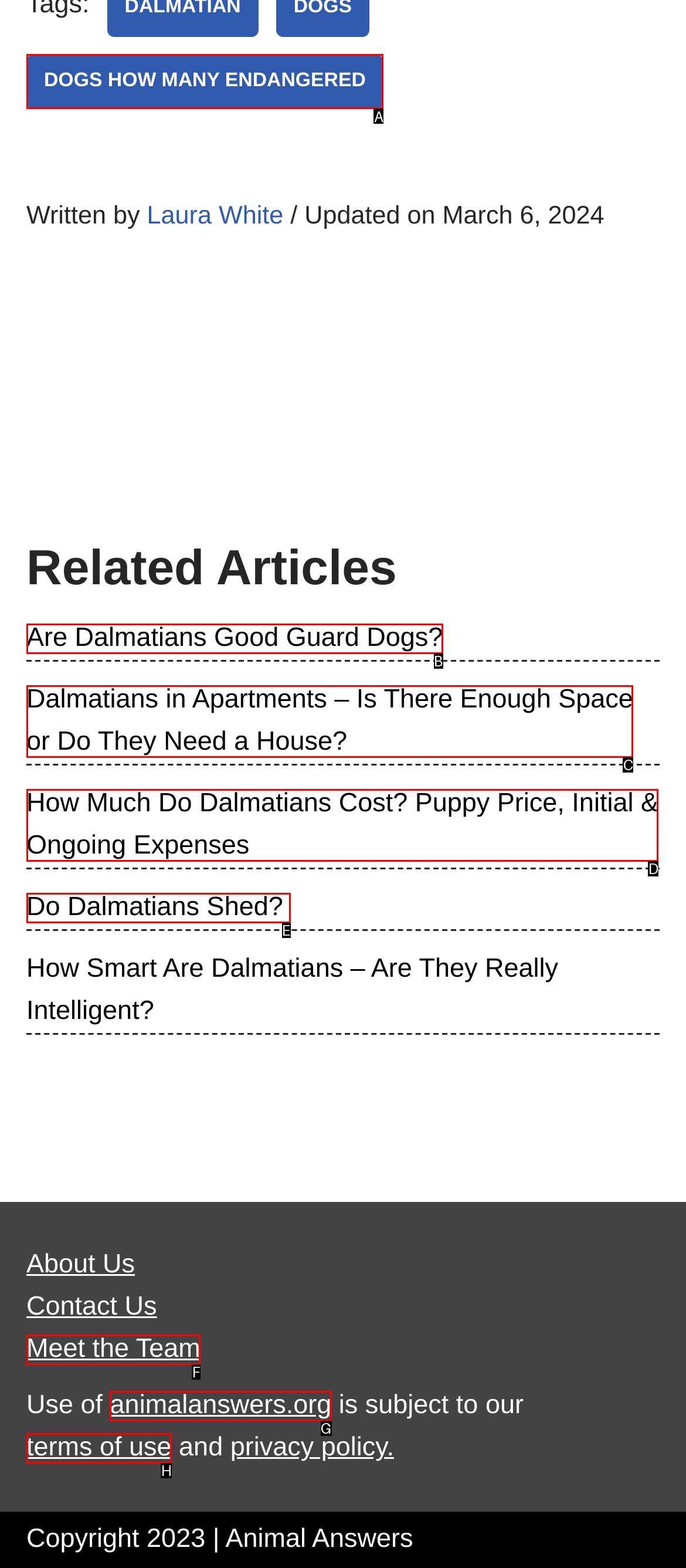Select the letter of the option that corresponds to: animalanswers.org
Provide the letter from the given options.

G